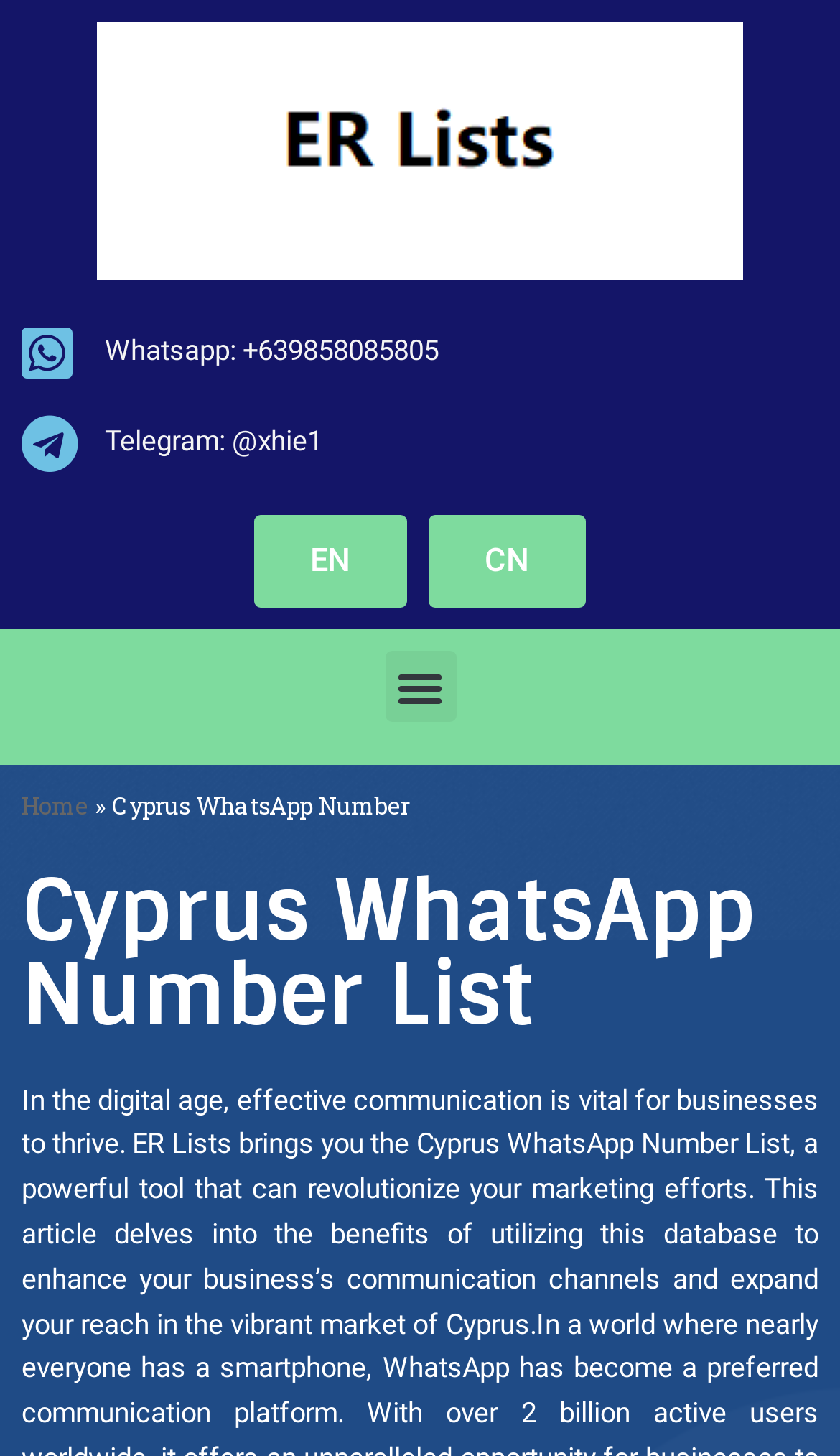Locate the bounding box for the described UI element: "Telegram: @xhie1". Ensure the coordinates are four float numbers between 0 and 1, formatted as [left, top, right, bottom].

[0.026, 0.284, 0.974, 0.324]